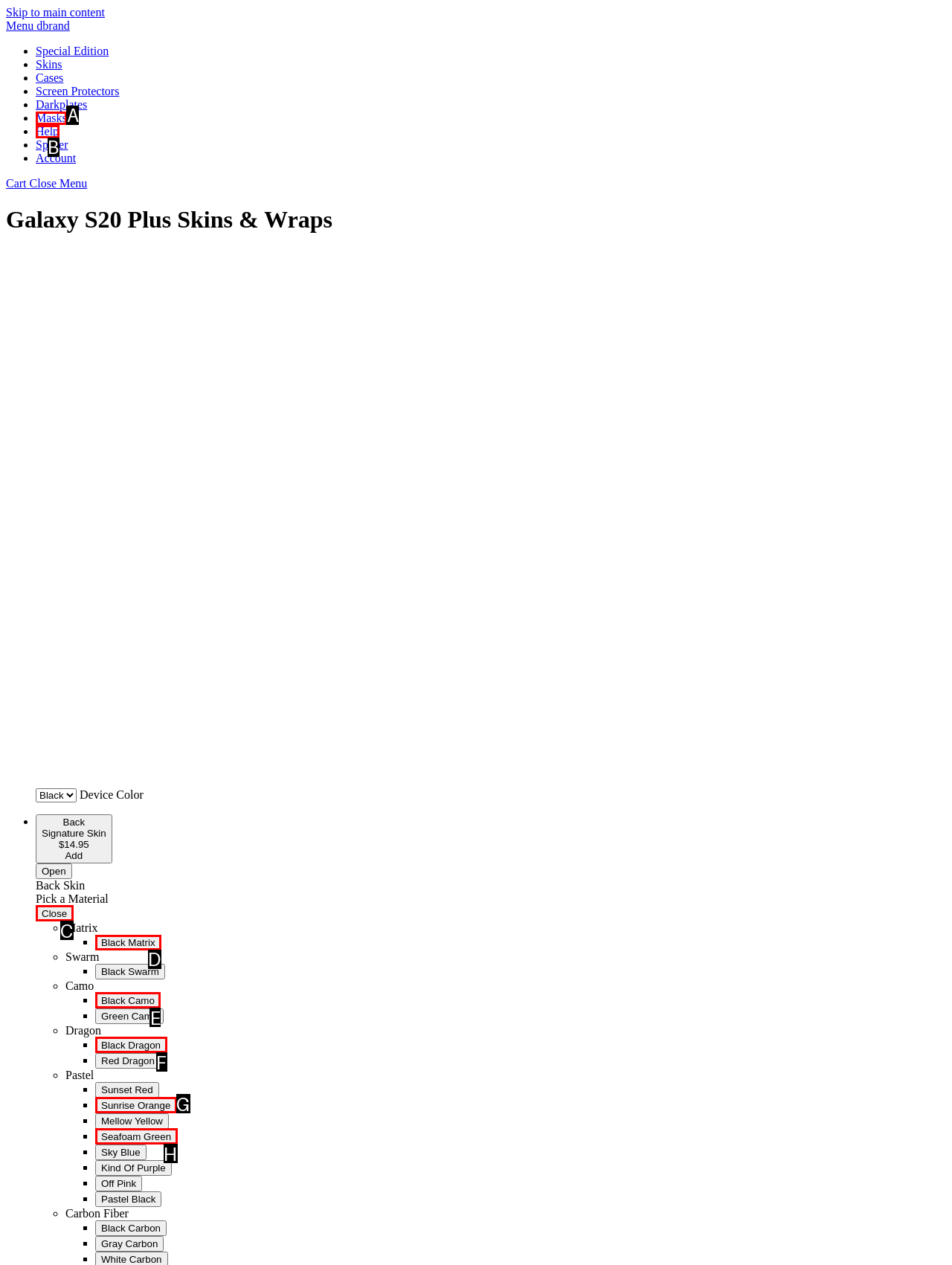Identify the correct option to click in order to accomplish the task: Select 'Black Matrix' material Provide your answer with the letter of the selected choice.

D